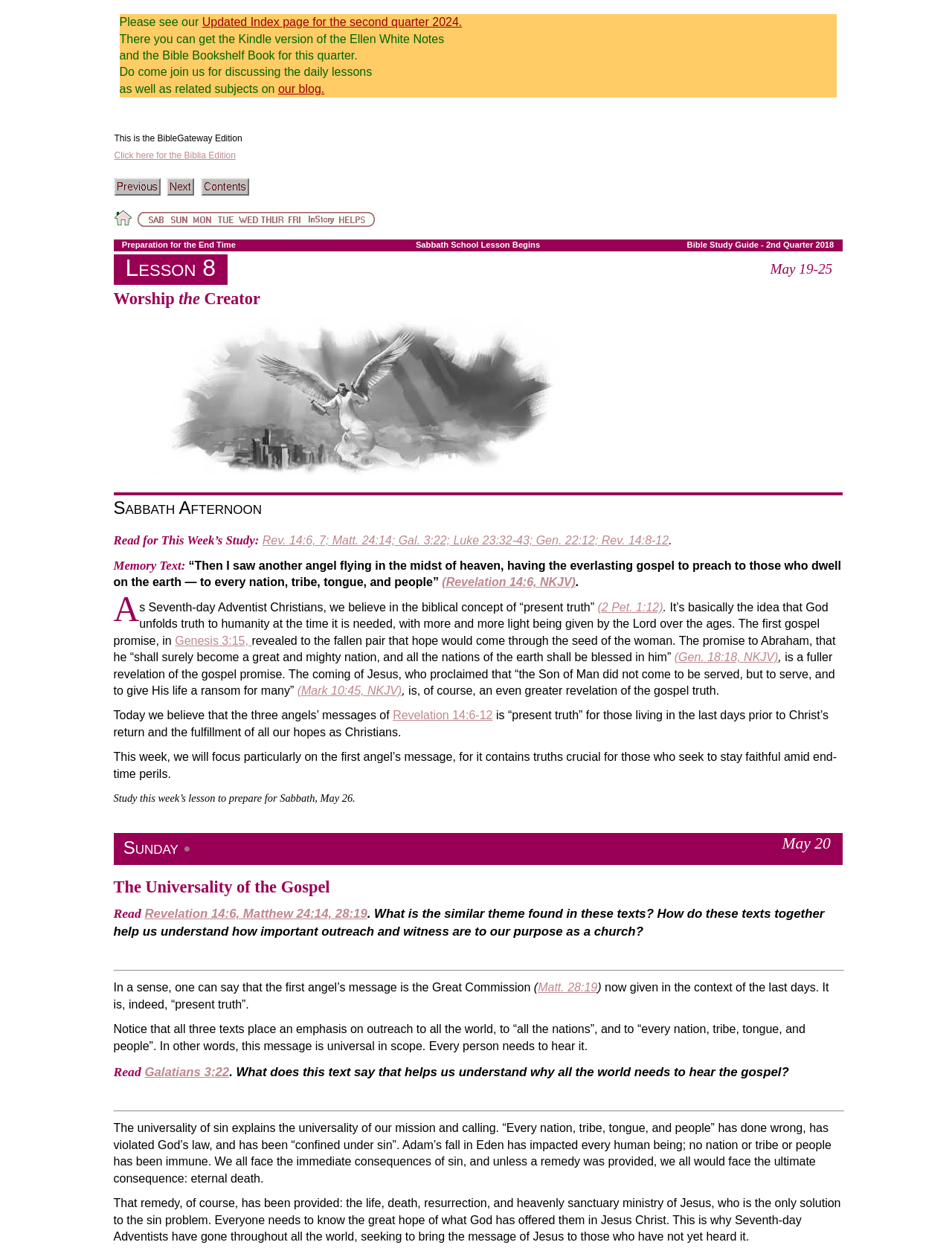Provide the bounding box coordinates of the area you need to click to execute the following instruction: "Visit the blog".

[0.292, 0.066, 0.341, 0.076]